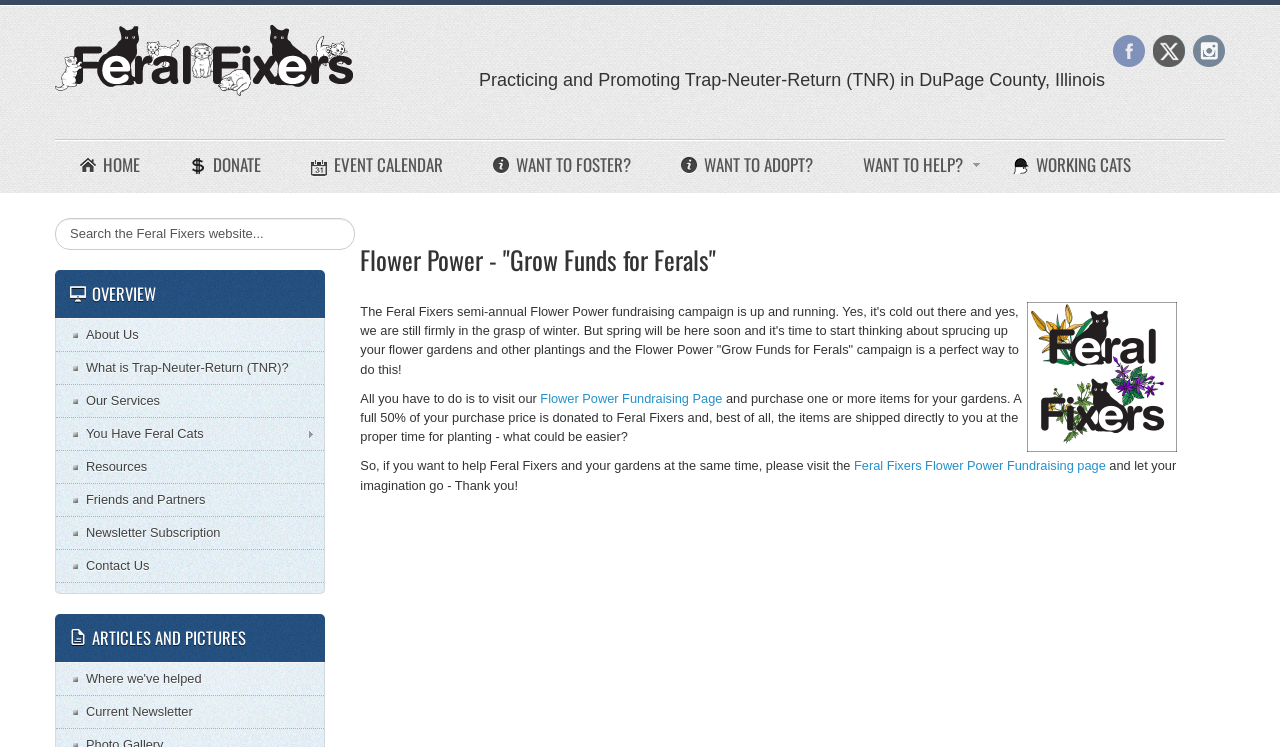Find the bounding box of the UI element described as follows: "Working Cats".

[0.772, 0.186, 0.903, 0.258]